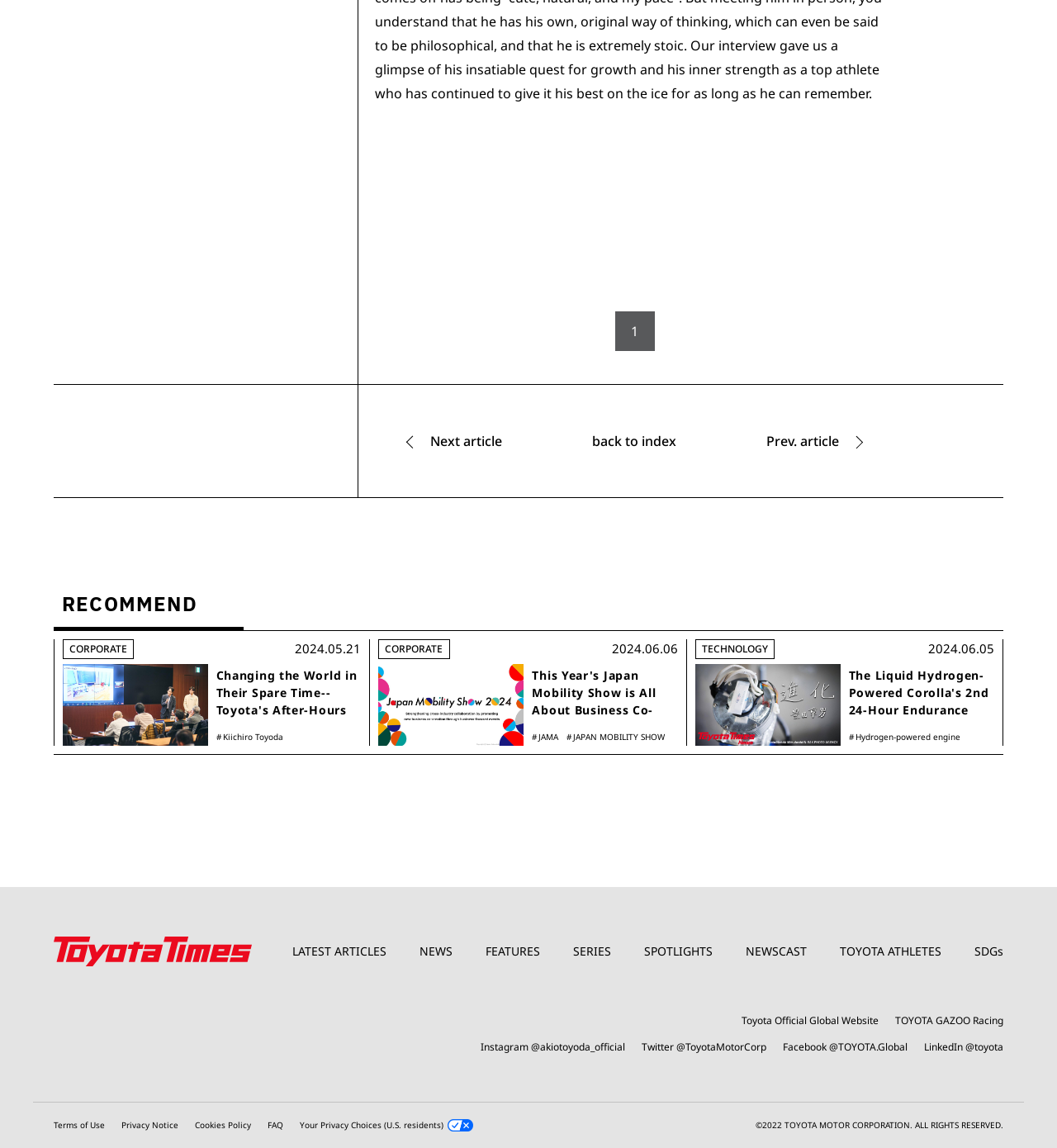Identify the bounding box coordinates of the HTML element based on this description: "name="nickname"".

None